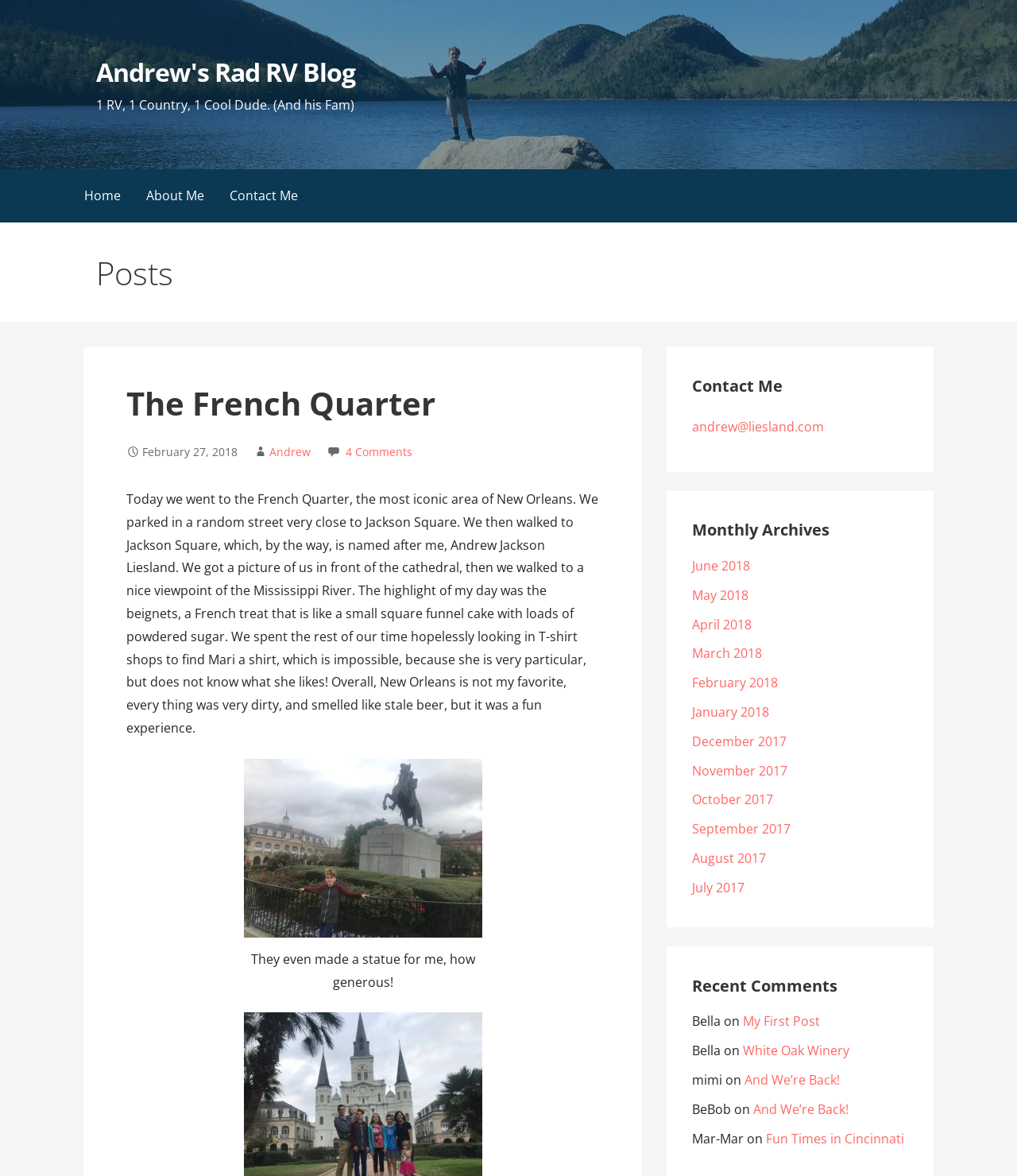Answer succinctly with a single word or phrase:
What is the name of the cathedral mentioned in the post?

Not mentioned